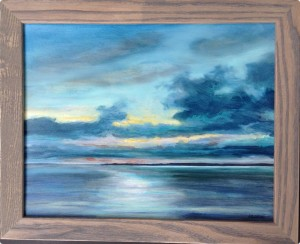Based on what you see in the screenshot, provide a thorough answer to this question: What inspired the artist to create this painting?

The caption states that the artist was inspired by 'the calming experience of crossing from Wood’s Hole to Martha’s Vineyard', which suggests that this experience was the inspiration behind the creation of the painting.